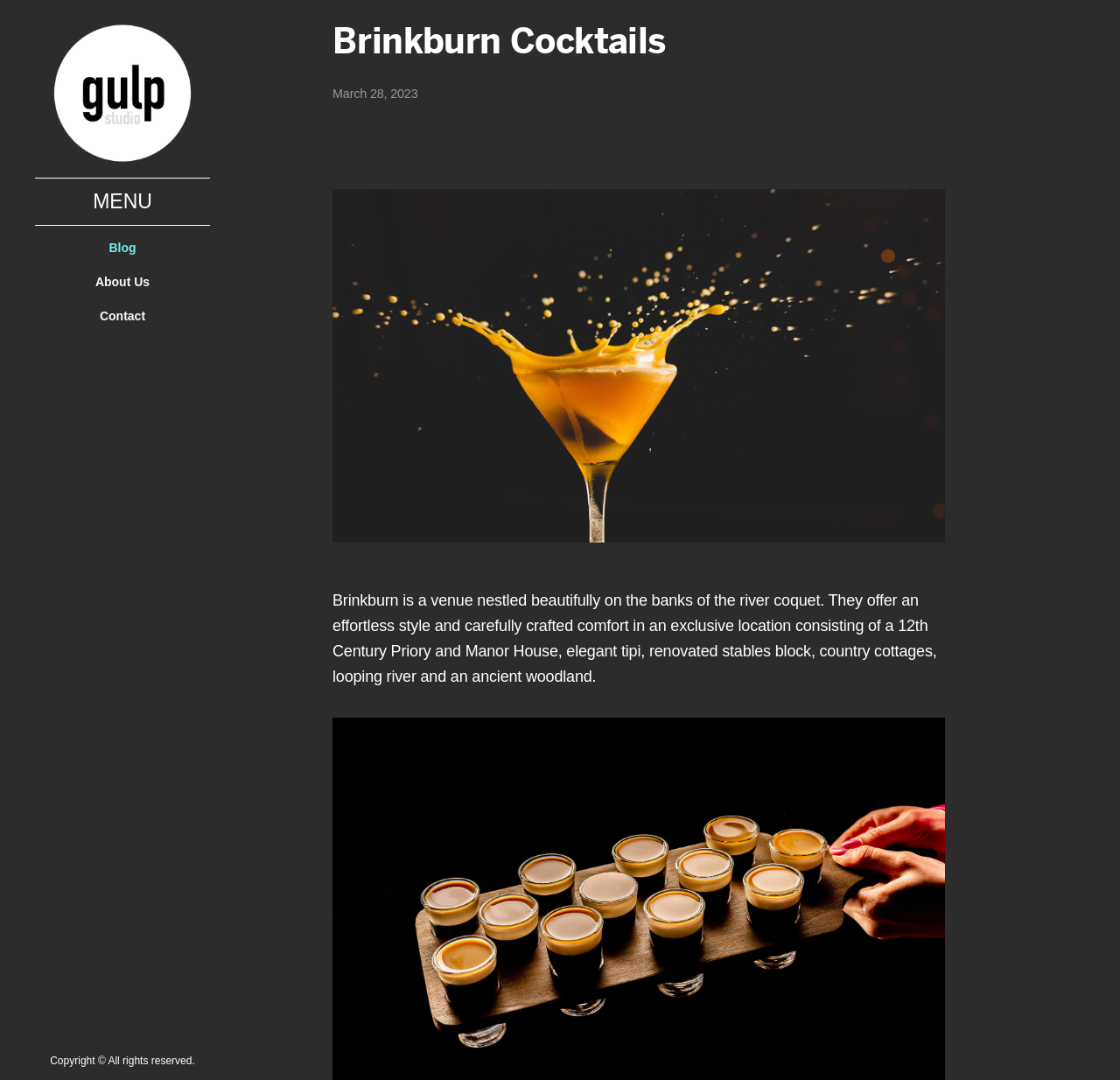What is the copyright information?
Can you offer a detailed and complete answer to this question?

I found the answer by looking at the static text at the bottom of the page that says 'Copyright © All rights reserved'.